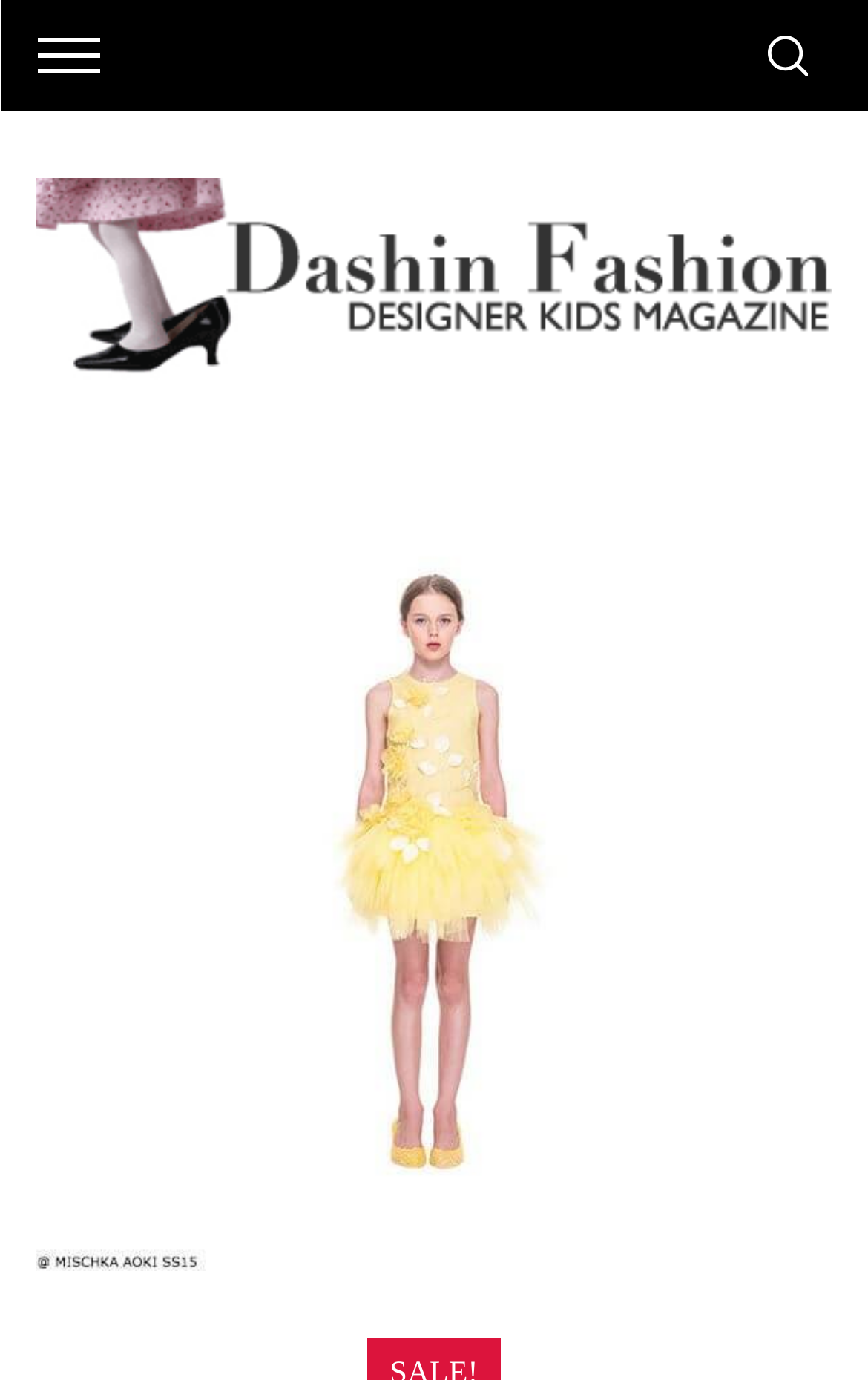Provide a single word or phrase answer to the question: 
Is the dress part of a specific collection?

SS15